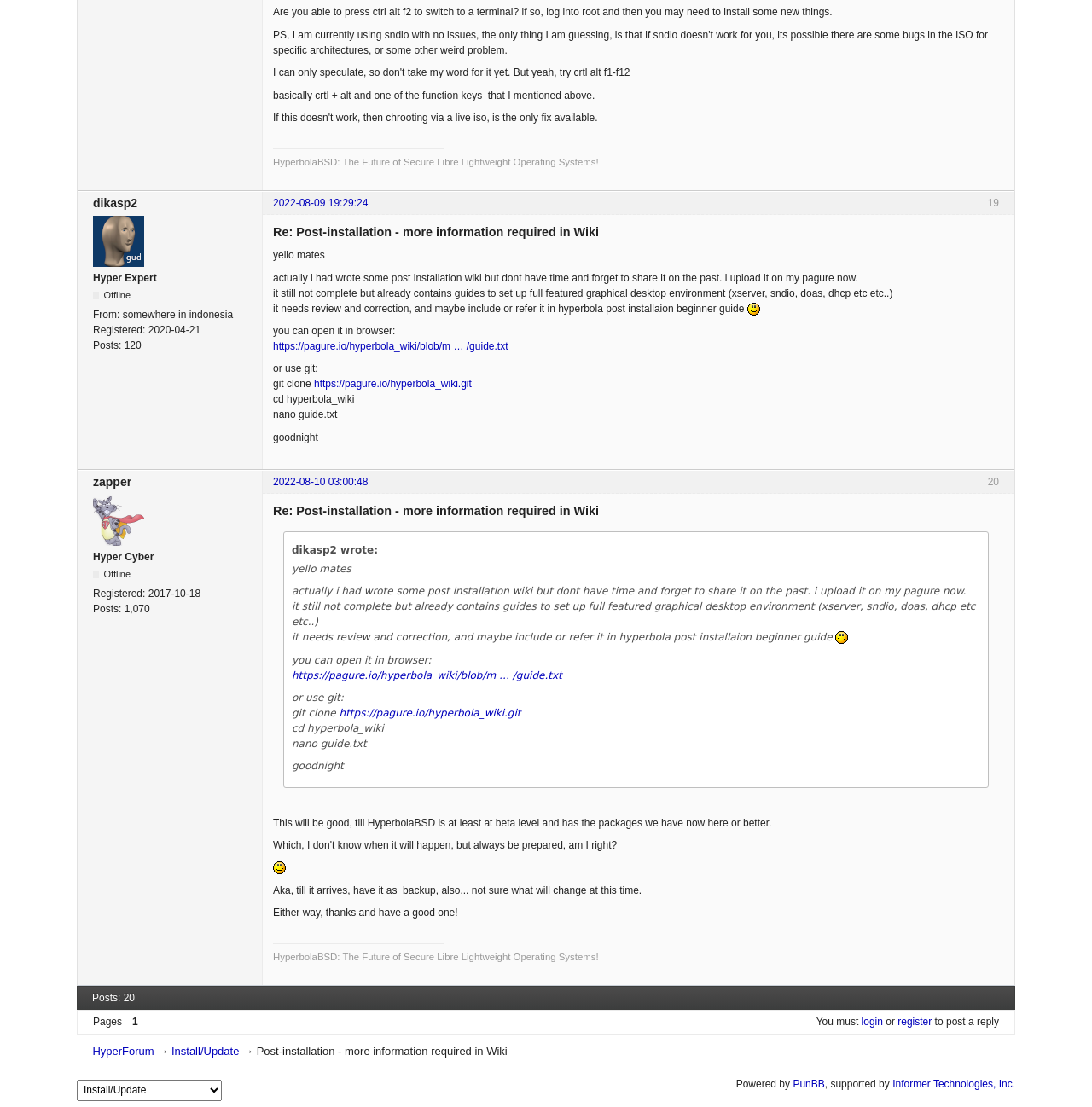Determine the bounding box coordinates of the UI element described by: "2022-08-09 19:29:24".

[0.25, 0.178, 0.337, 0.189]